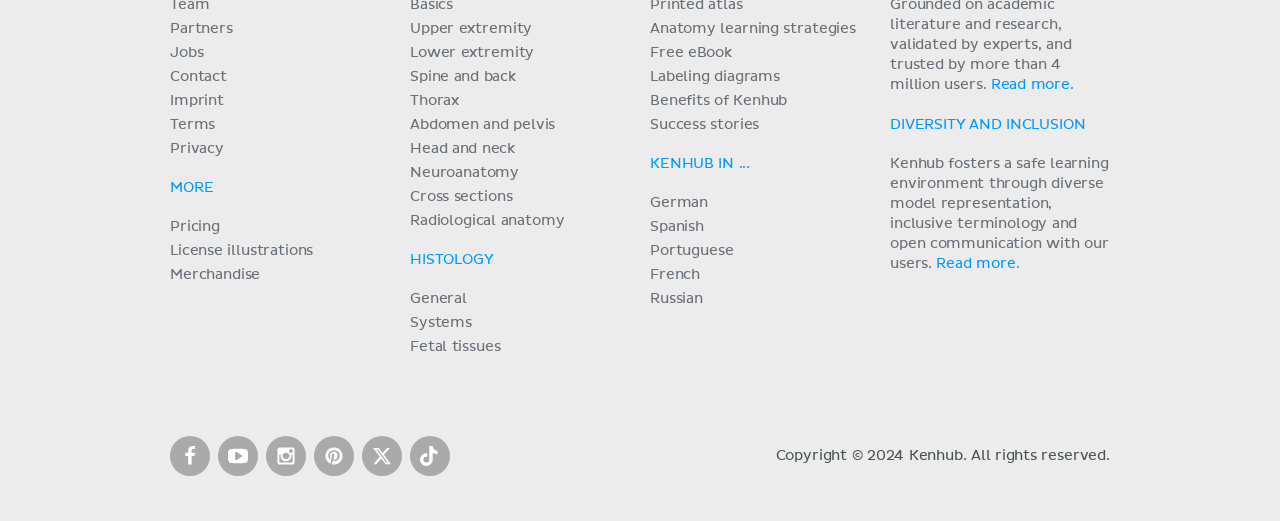Determine the bounding box coordinates for the clickable element to execute this instruction: "Read more about diversity and inclusion". Provide the coordinates as four float numbers between 0 and 1, i.e., [left, top, right, bottom].

[0.774, 0.149, 0.839, 0.176]